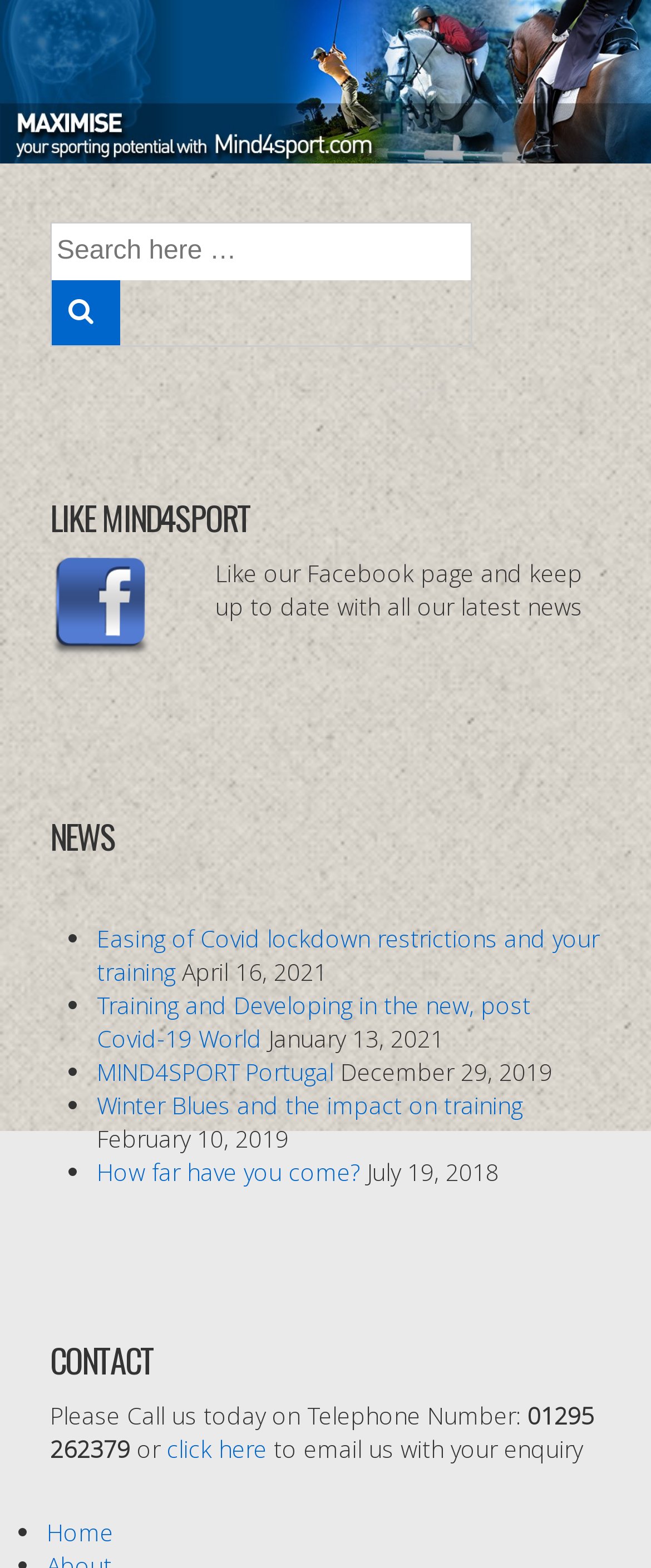What is the telephone number to call?
Please interpret the details in the image and answer the question thoroughly.

I found the answer by looking at the 'CONTACT' section, which contains the text 'Please Call us today on Telephone Number:' followed by the telephone number '01295 262379'.